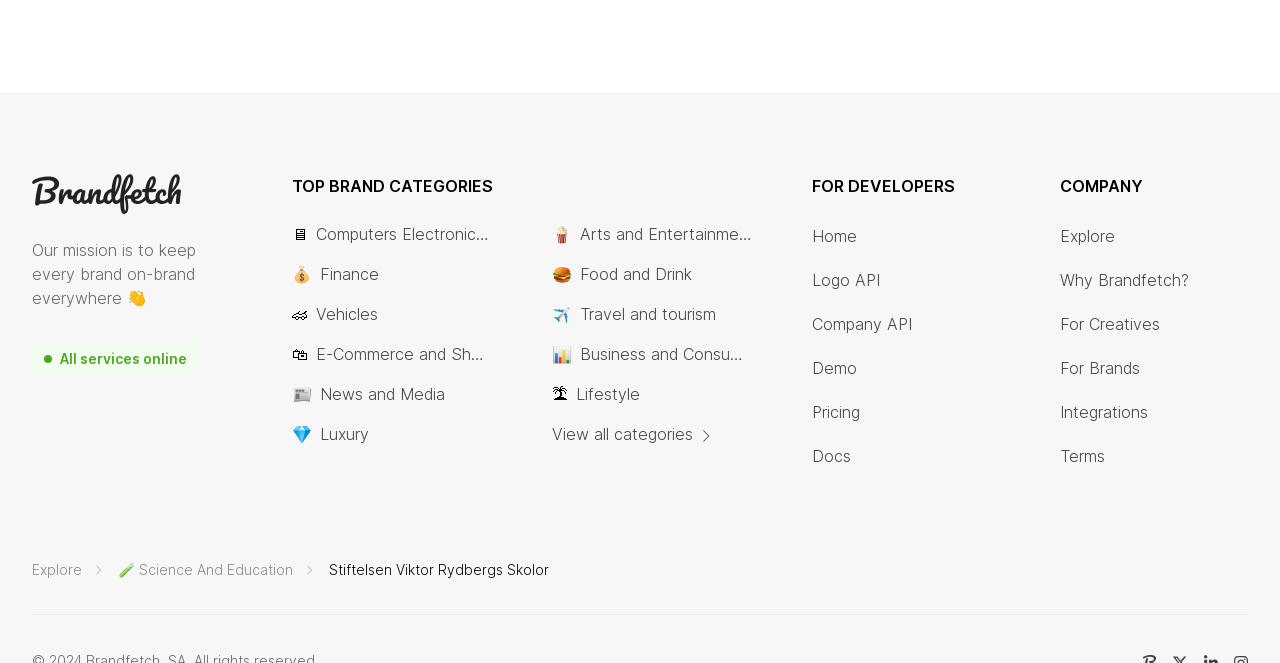What is the purpose of the 'COMPANY' section?
Refer to the image and give a detailed response to the question.

The 'COMPANY' section is a separate section on the webpage that provides links to information about the company, such as Explore, Why Brandfetch?, For Creatives, and For Brands, suggesting that its purpose is to provide information about the company.